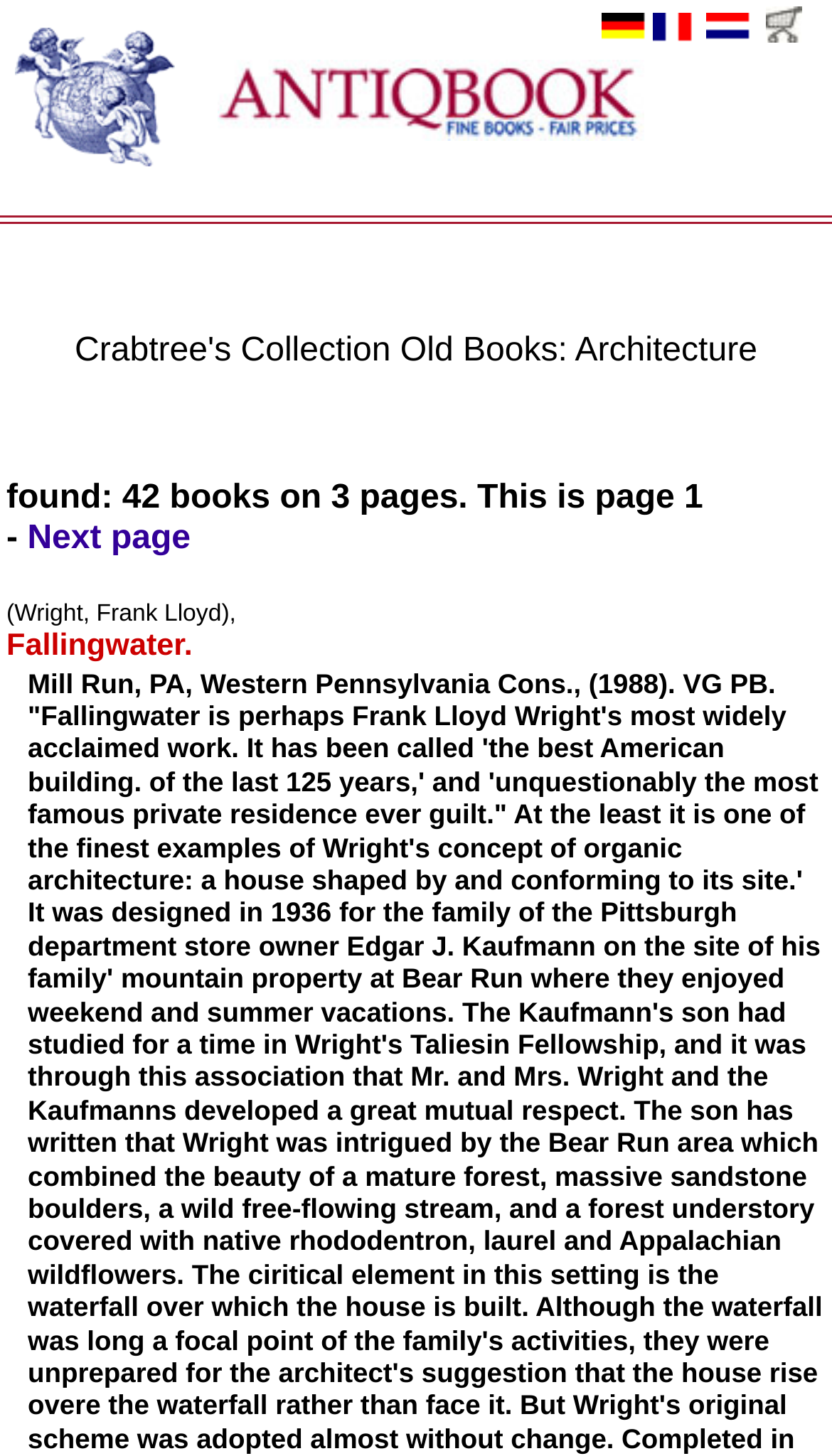Using the information in the image, give a detailed answer to the following question: What is the text on the link?

I found a link element with the text 'Next page' inside a LayoutTableCell element, which indicates that the link's text is 'Next page'.